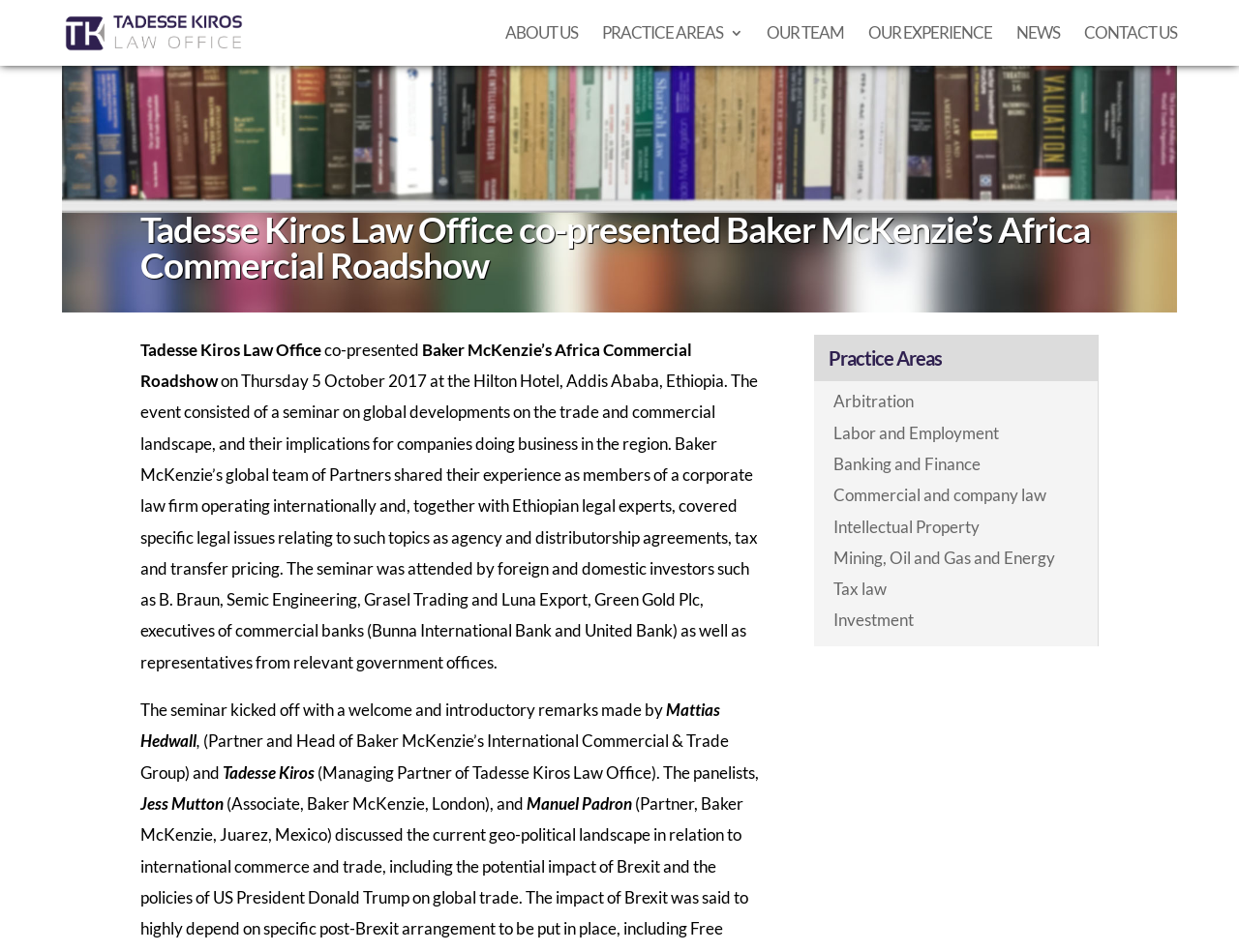Please provide a detailed answer to the question below by examining the image:
What are some of the practice areas mentioned on the webpage?

I found the answer by looking at the link elements under the heading 'Practice Areas', which include 'Arbitration', 'Labor and Employment', 'Banking and Finance', and others.